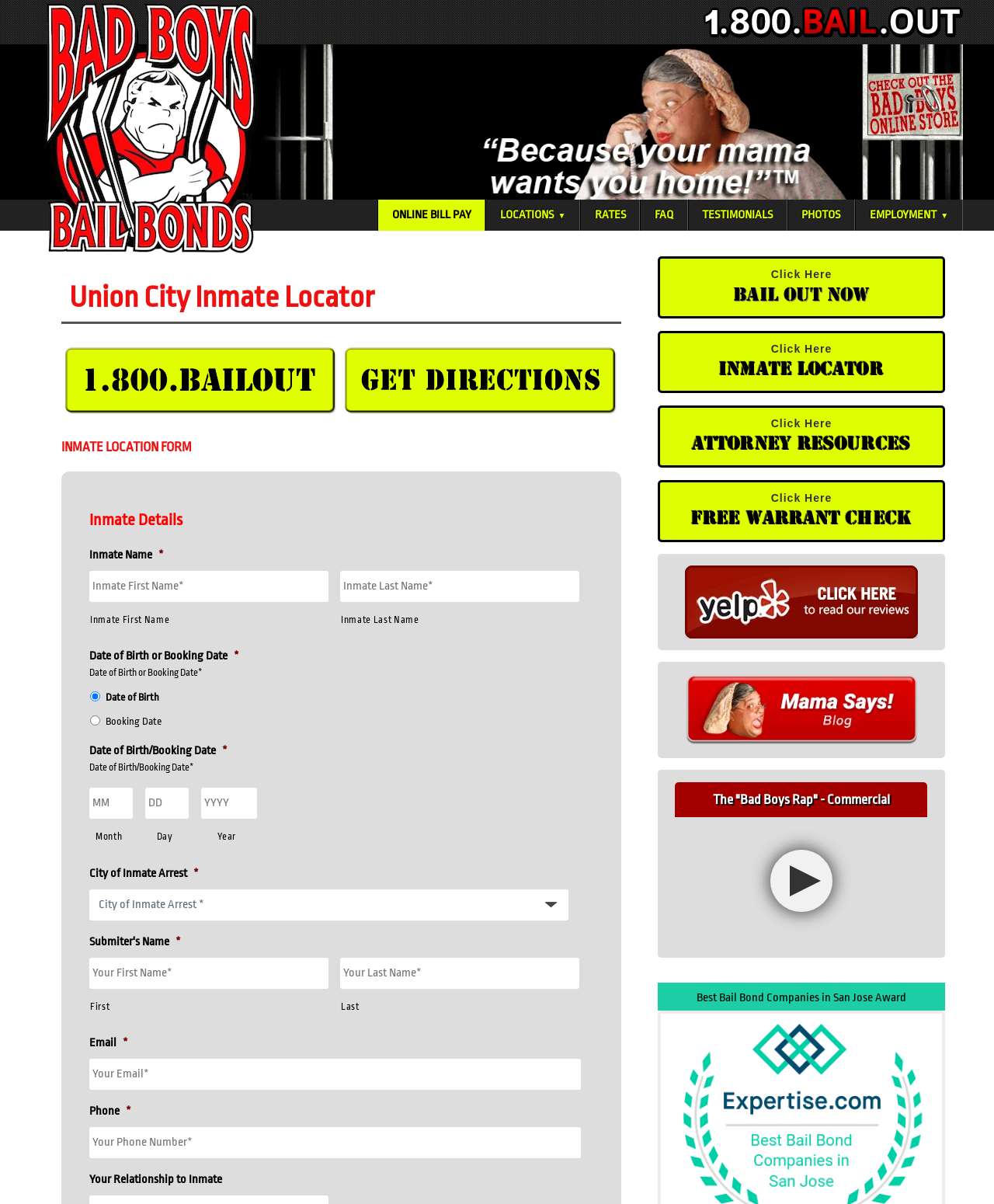Identify the bounding box coordinates of the specific part of the webpage to click to complete this instruction: "Read testimonials".

[0.692, 0.166, 0.792, 0.191]